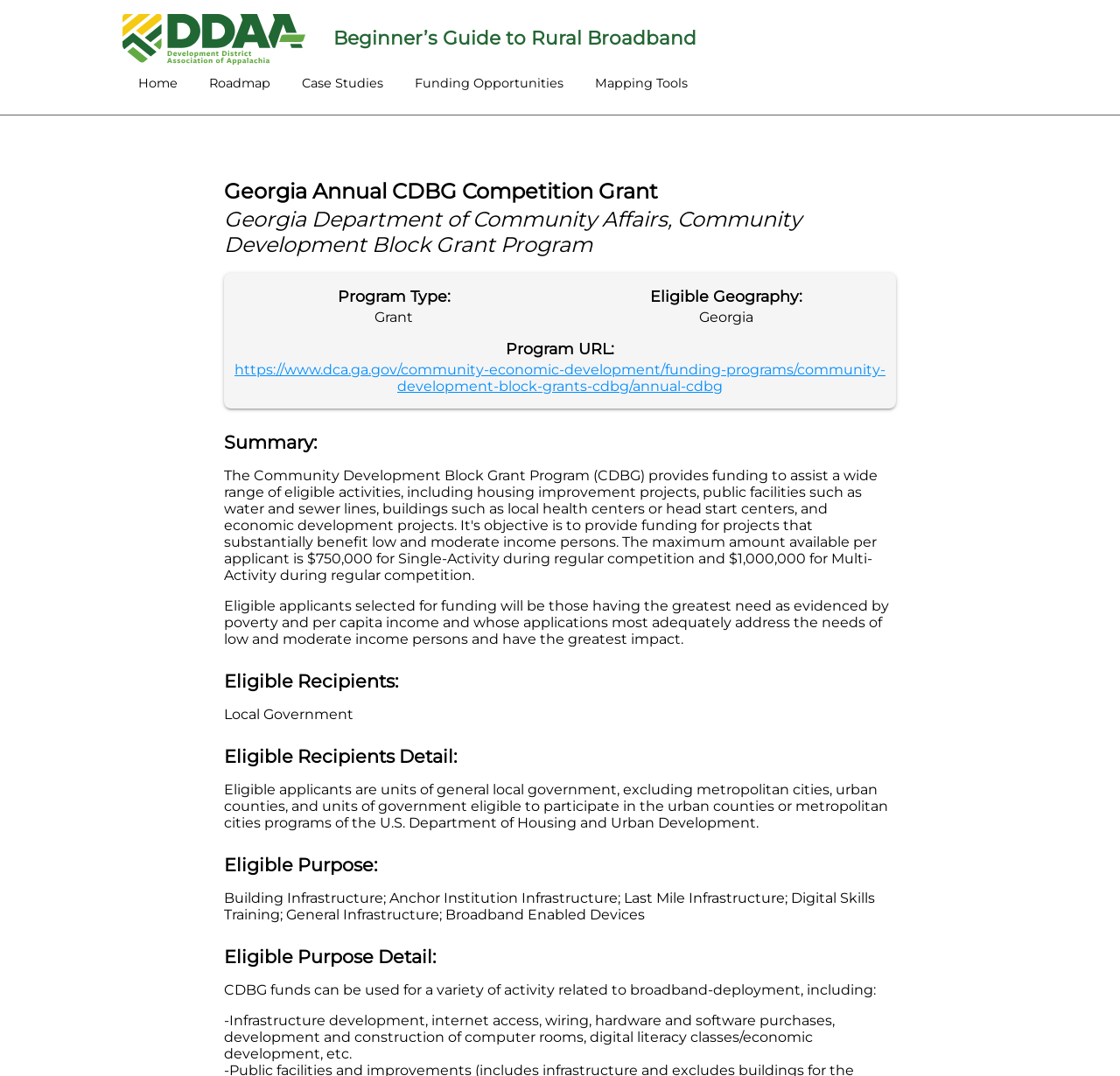Find and provide the bounding box coordinates for the UI element described here: "Beginner’s Guide to Rural Broadband". The coordinates should be given as four float numbers between 0 and 1: [left, top, right, bottom].

[0.297, 0.024, 0.622, 0.046]